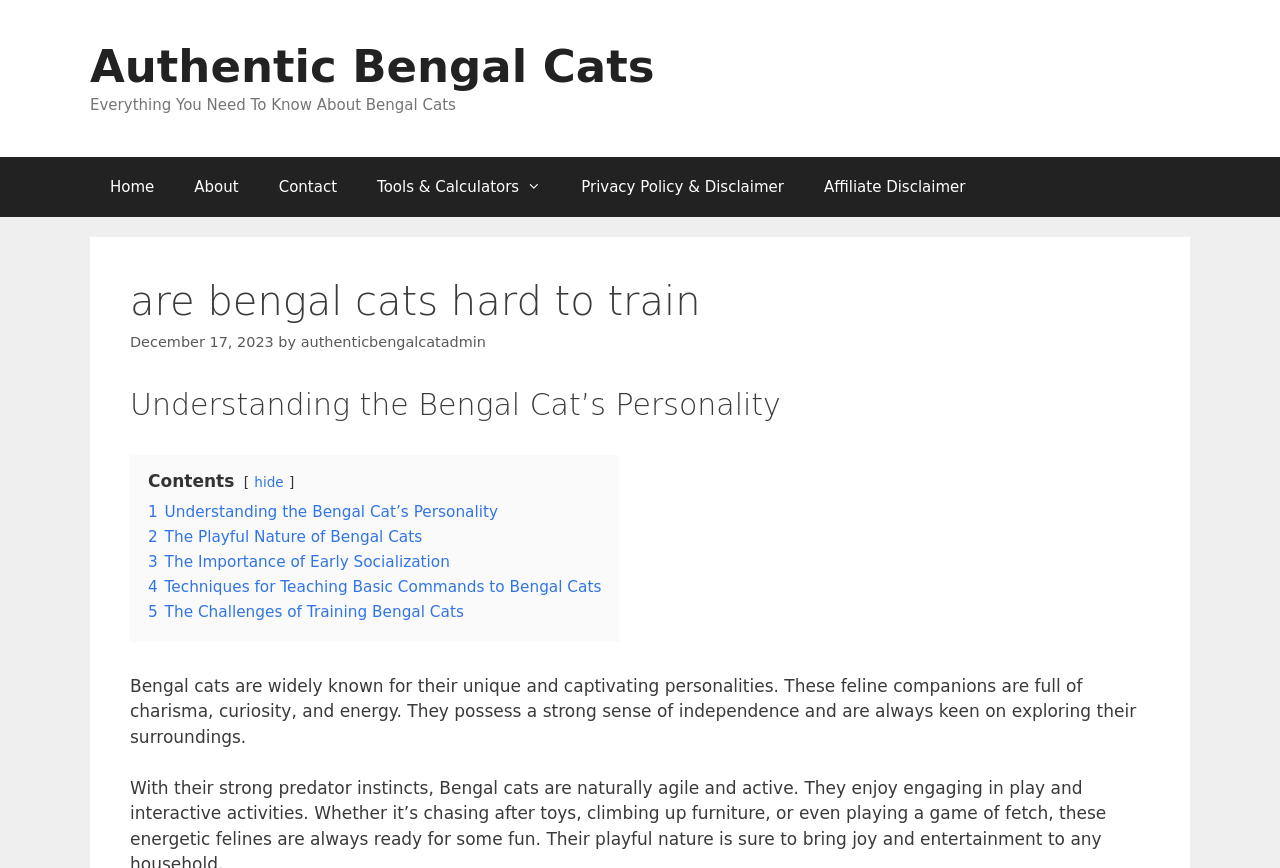Using the format (top-left x, top-left y, bottom-right x, bottom-right y), provide the bounding box coordinates for the described UI element. All values should be floating point numbers between 0 and 1: Privacy Policy & Disclaimer

[0.438, 0.18, 0.628, 0.249]